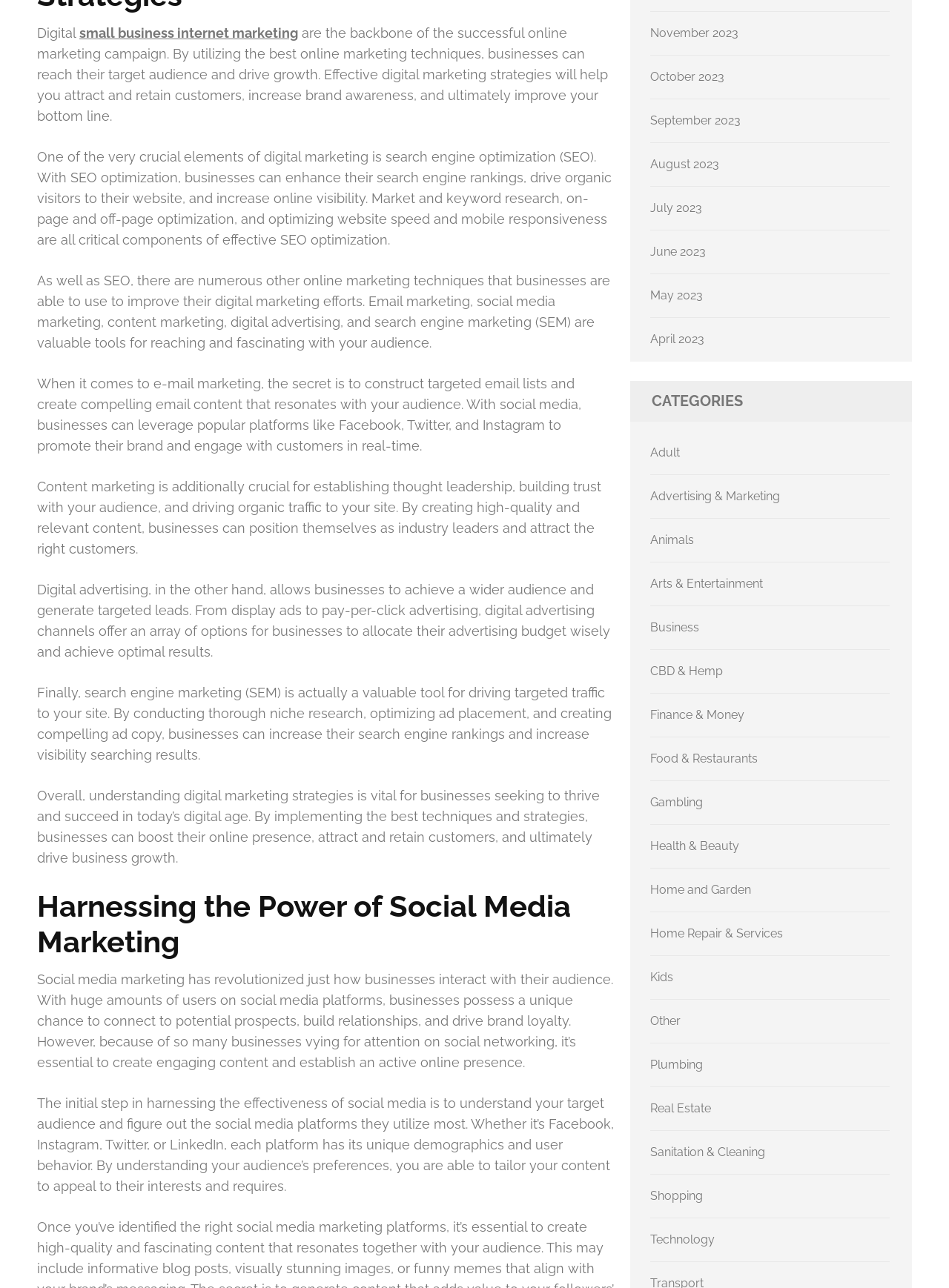Could you find the bounding box coordinates of the clickable area to complete this instruction: "Click on 'small business internet marketing'"?

[0.084, 0.019, 0.314, 0.032]